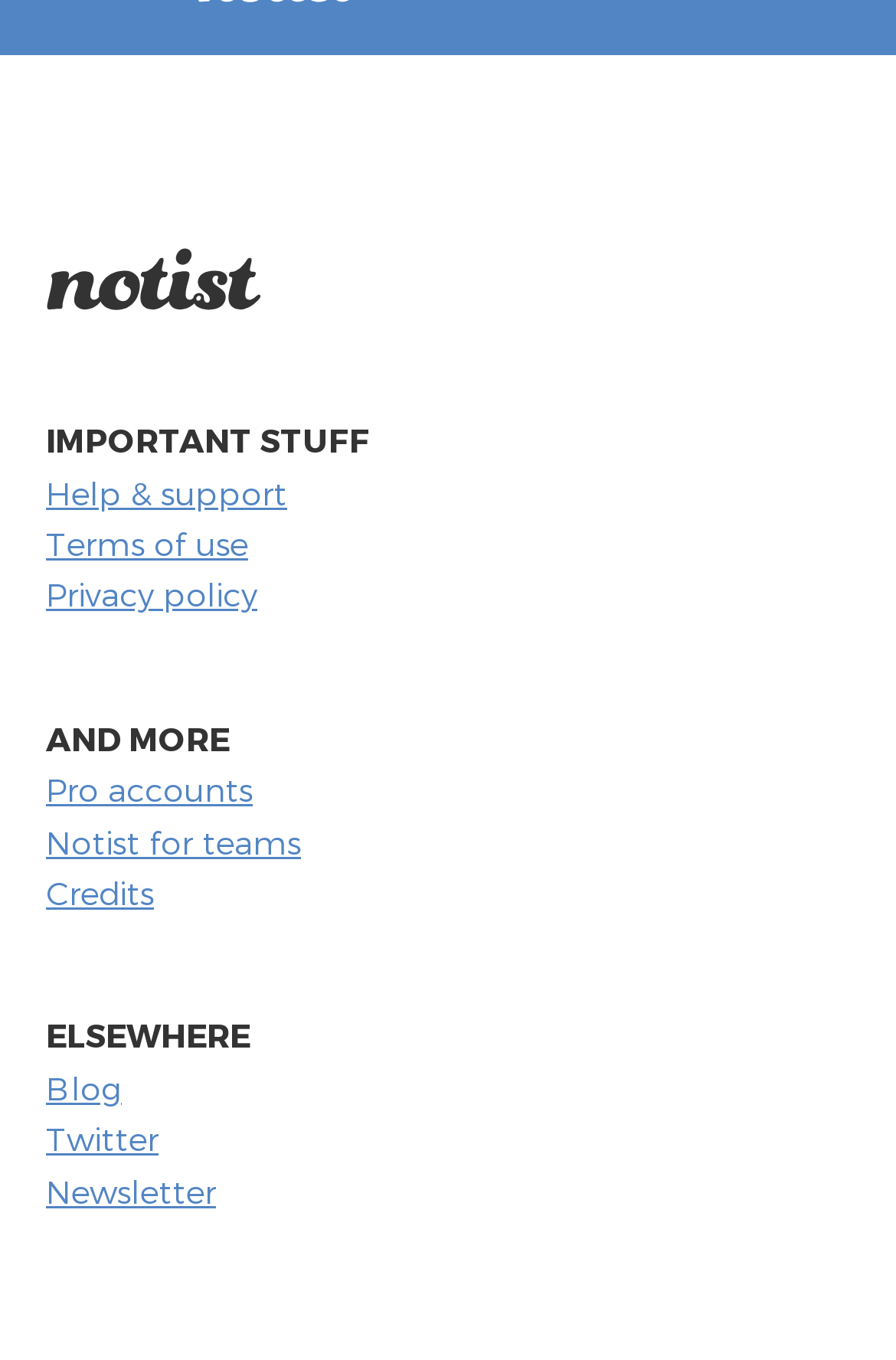Mark the bounding box of the element that matches the following description: "Credits".

[0.051, 0.642, 0.172, 0.671]